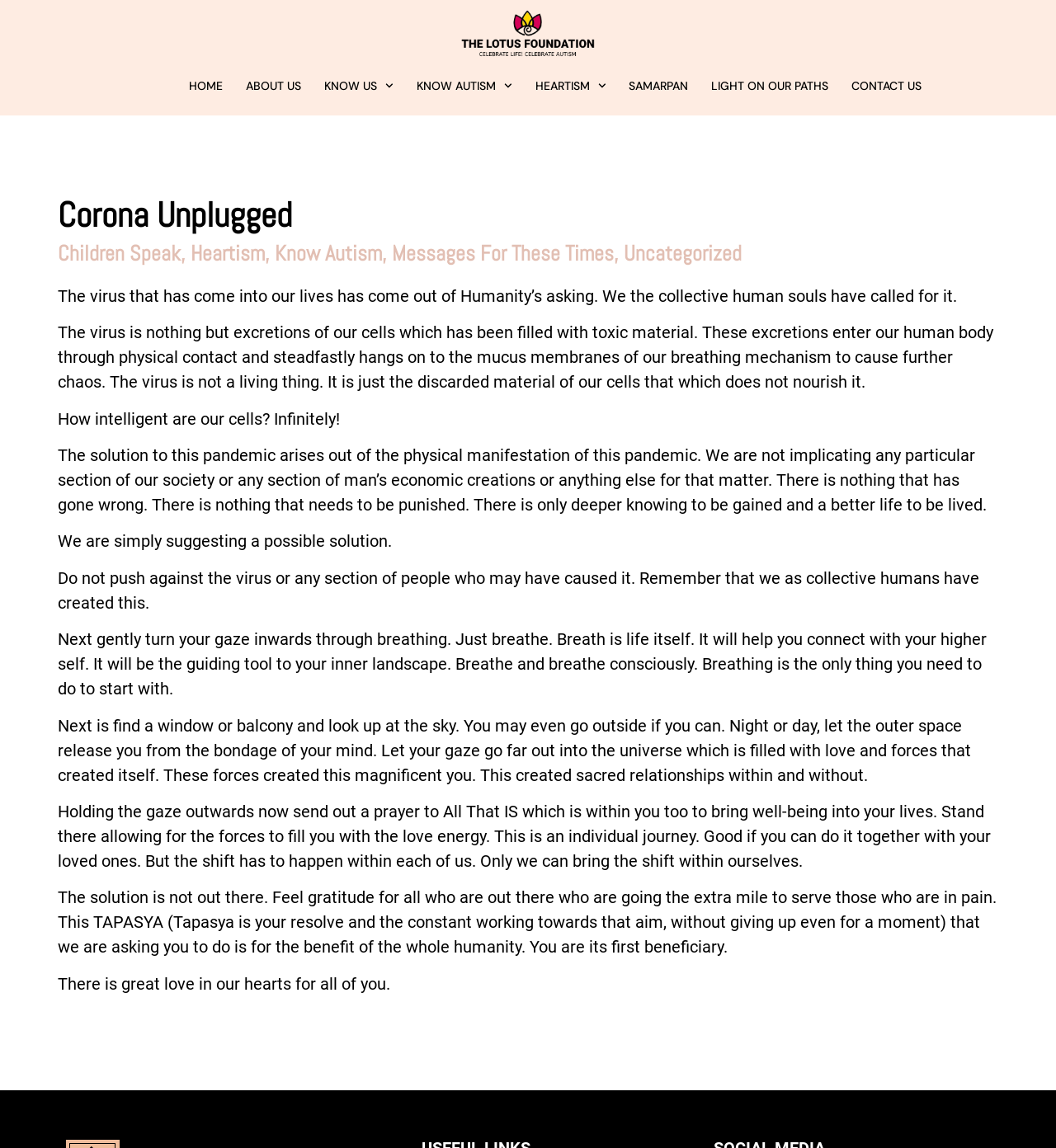What is the virus according to the webpage?
Please answer the question with as much detail and depth as you can.

According to the webpage, the virus is not a living thing, but rather the discarded material of our cells that does not nourish it, as stated in the StaticText element with ID 95.